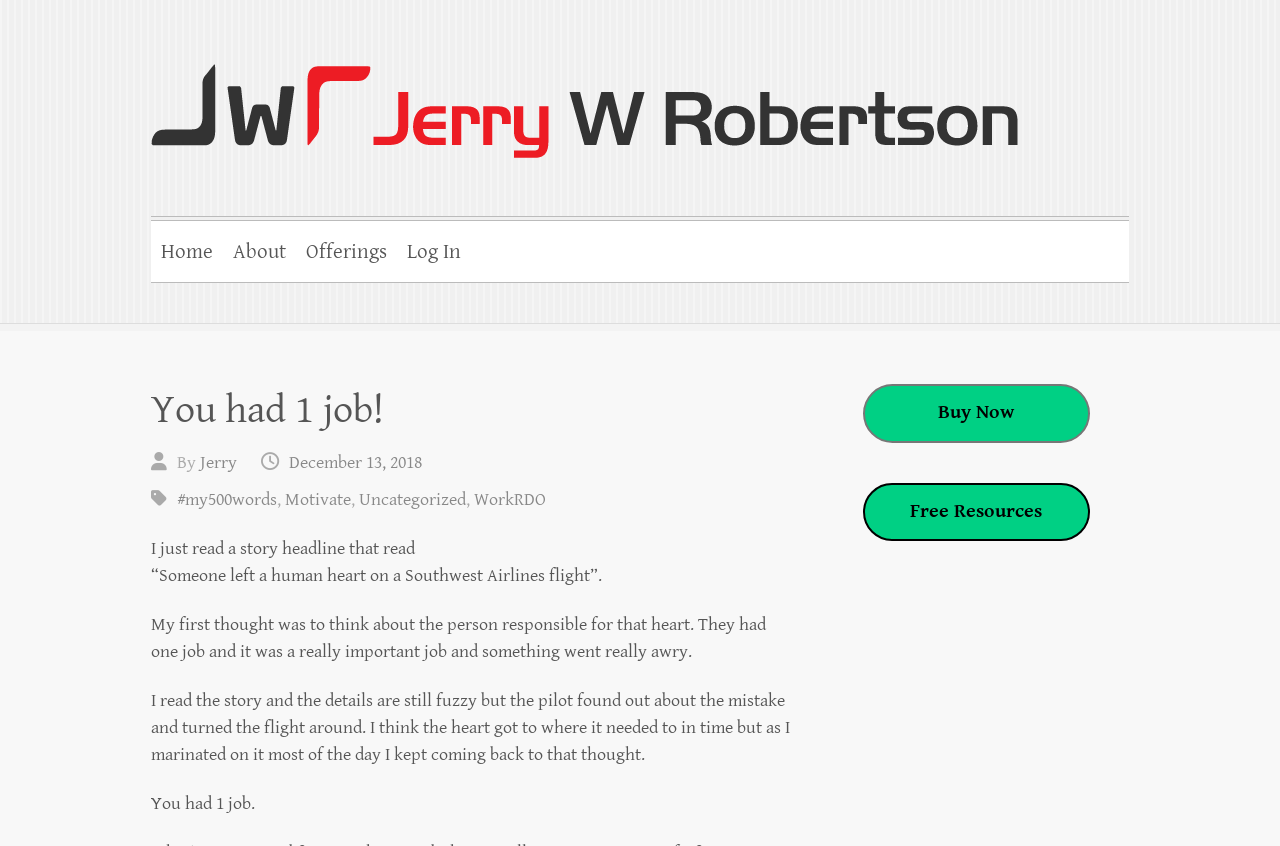Given the element description, predict the bounding box coordinates in the format (top-left x, top-left y, bottom-right x, bottom-right y). Make sure all values are between 0 and 1. Here is the element description: Uncategorized

[0.28, 0.578, 0.364, 0.603]